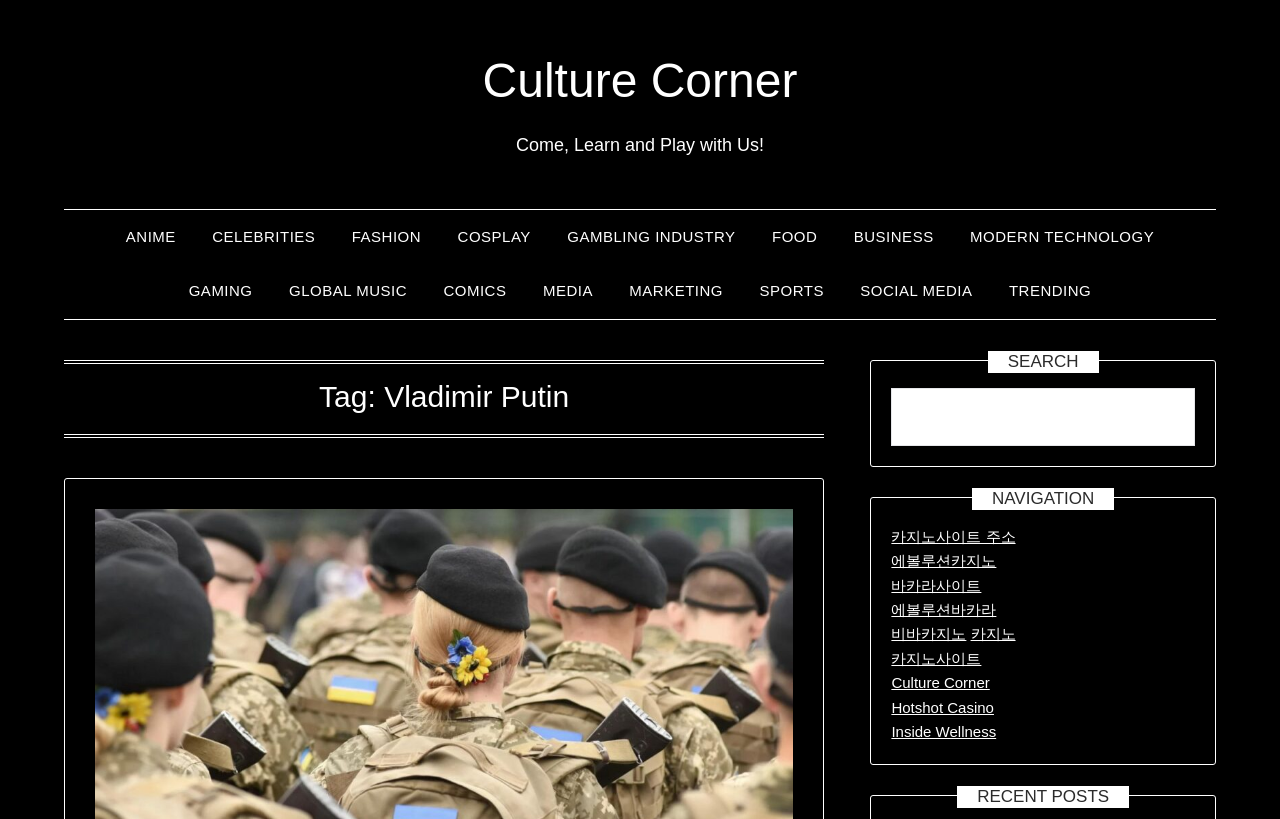Find the bounding box of the UI element described as: "비바카지노". The bounding box coordinates should be given as four float values between 0 and 1, i.e., [left, top, right, bottom].

[0.696, 0.764, 0.755, 0.784]